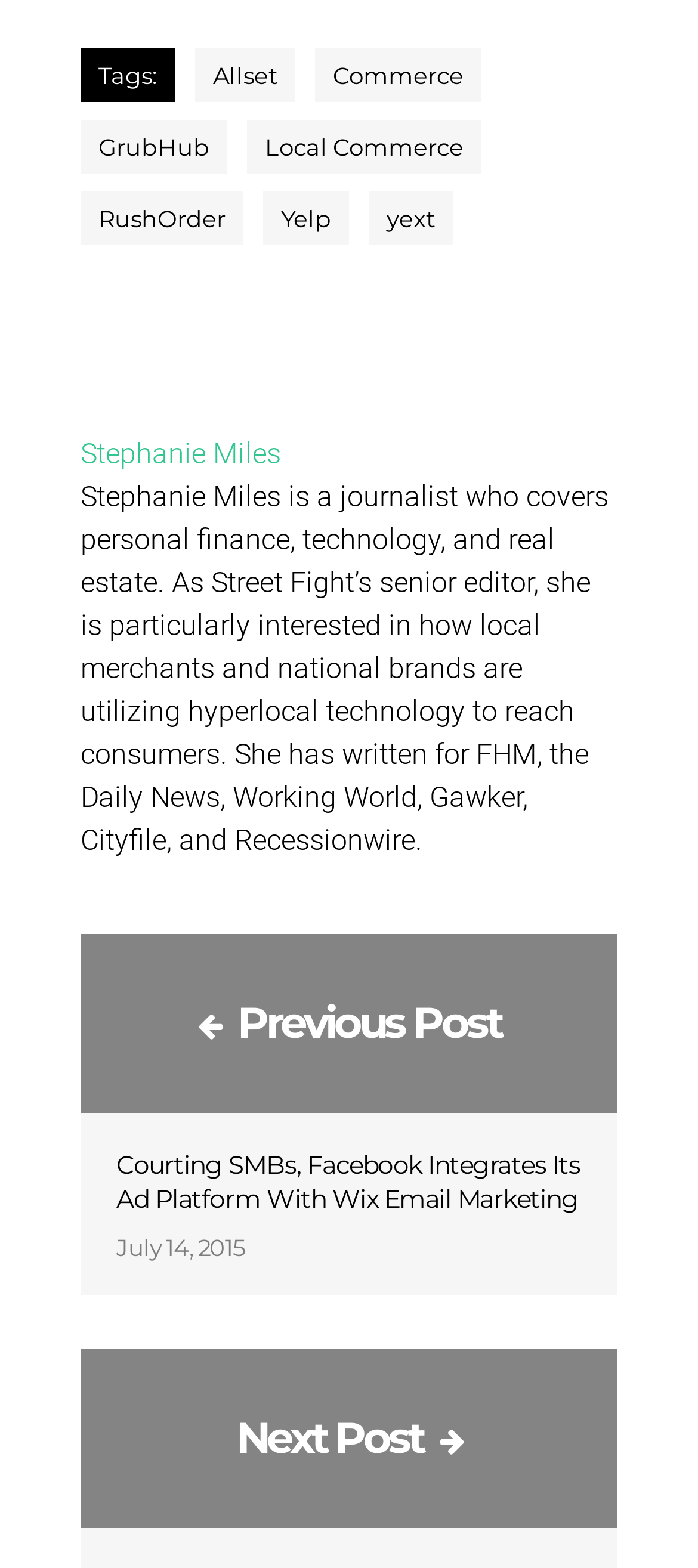What is the date of the article?
Please answer the question with a detailed and comprehensive explanation.

I found the date 'July 14, 2015' mentioned below the article title, which indicates the publication date of the article.